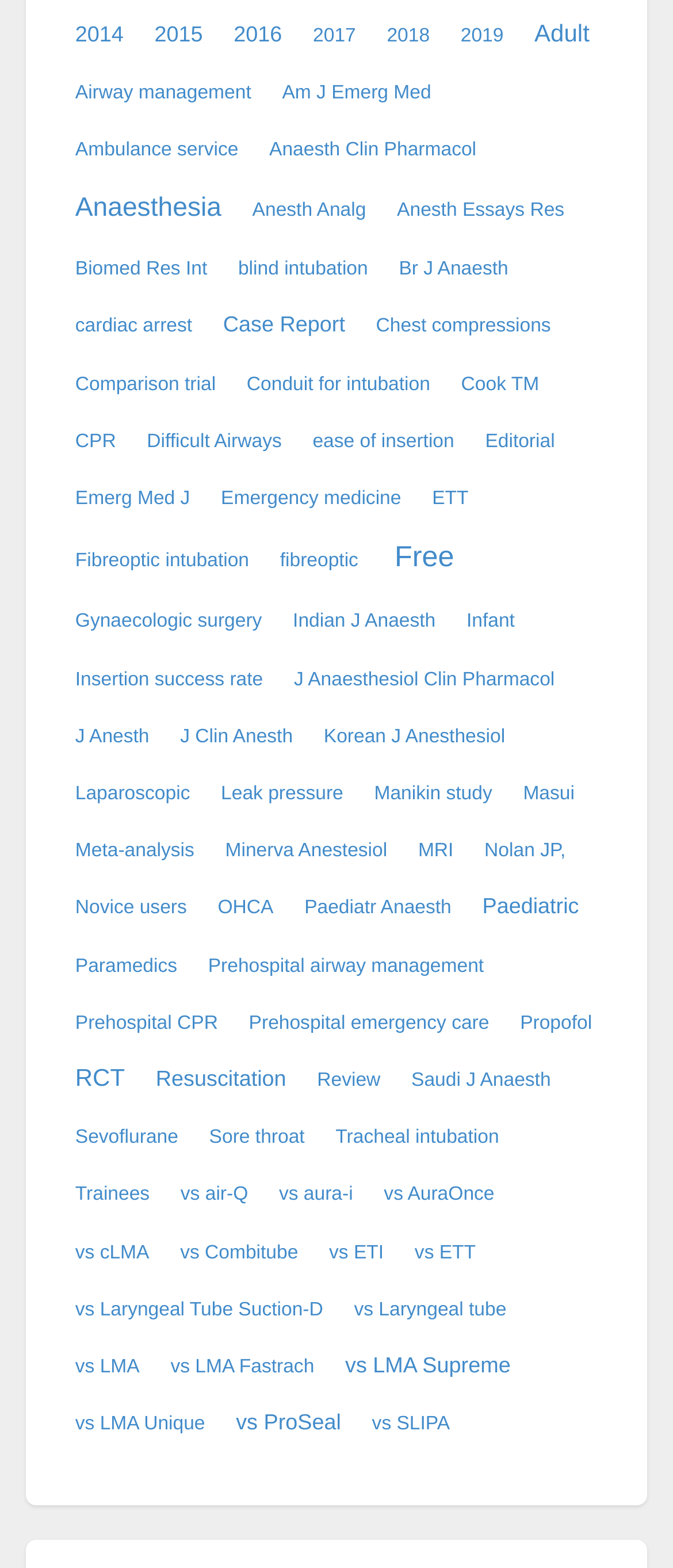Determine the bounding box coordinates of the clickable element necessary to fulfill the instruction: "Click on the link '2014'". Provide the coordinates as four float numbers within the 0 to 1 range, i.e., [left, top, right, bottom].

[0.104, 0.011, 0.191, 0.033]